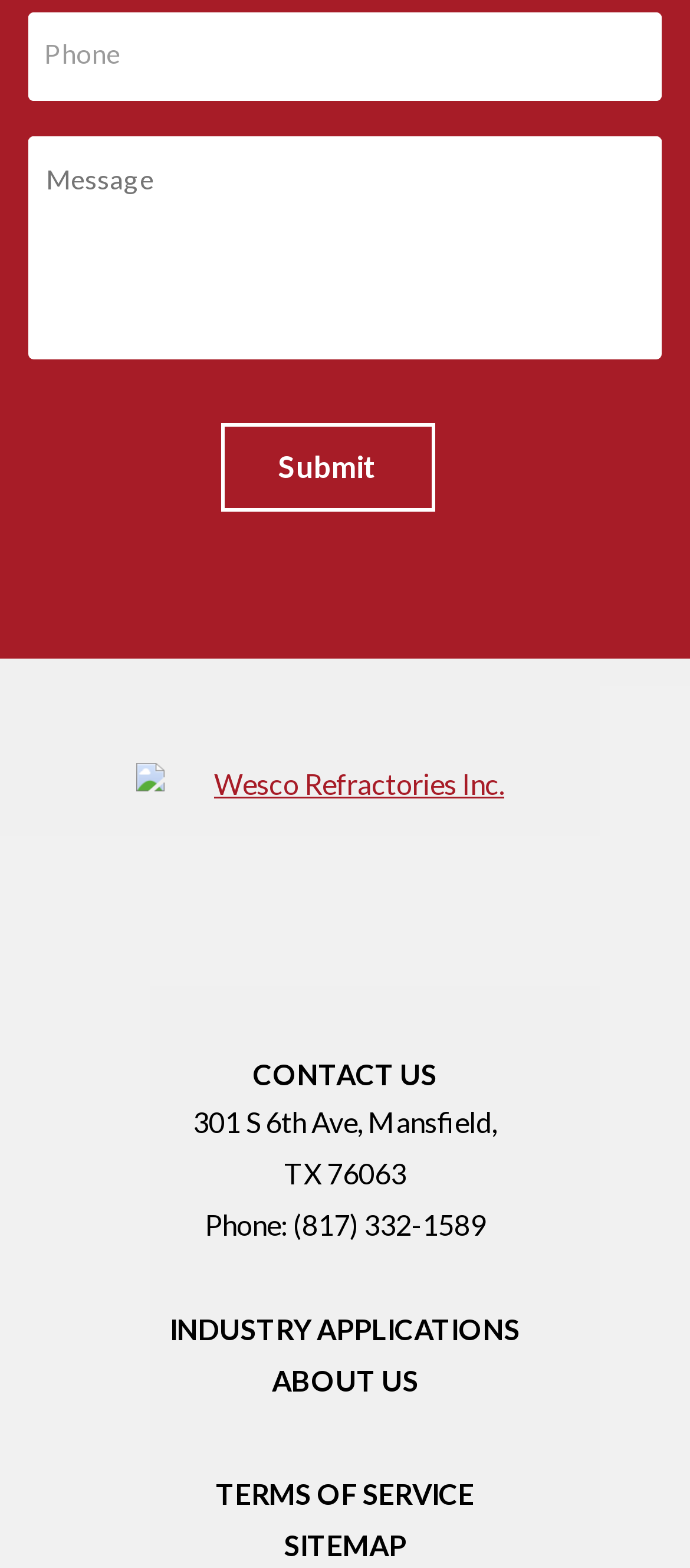Provide the bounding box coordinates of the HTML element described by the text: "name="input_13"". The coordinates should be in the format [left, top, right, bottom] with values between 0 and 1.

[0.041, 0.008, 0.959, 0.064]